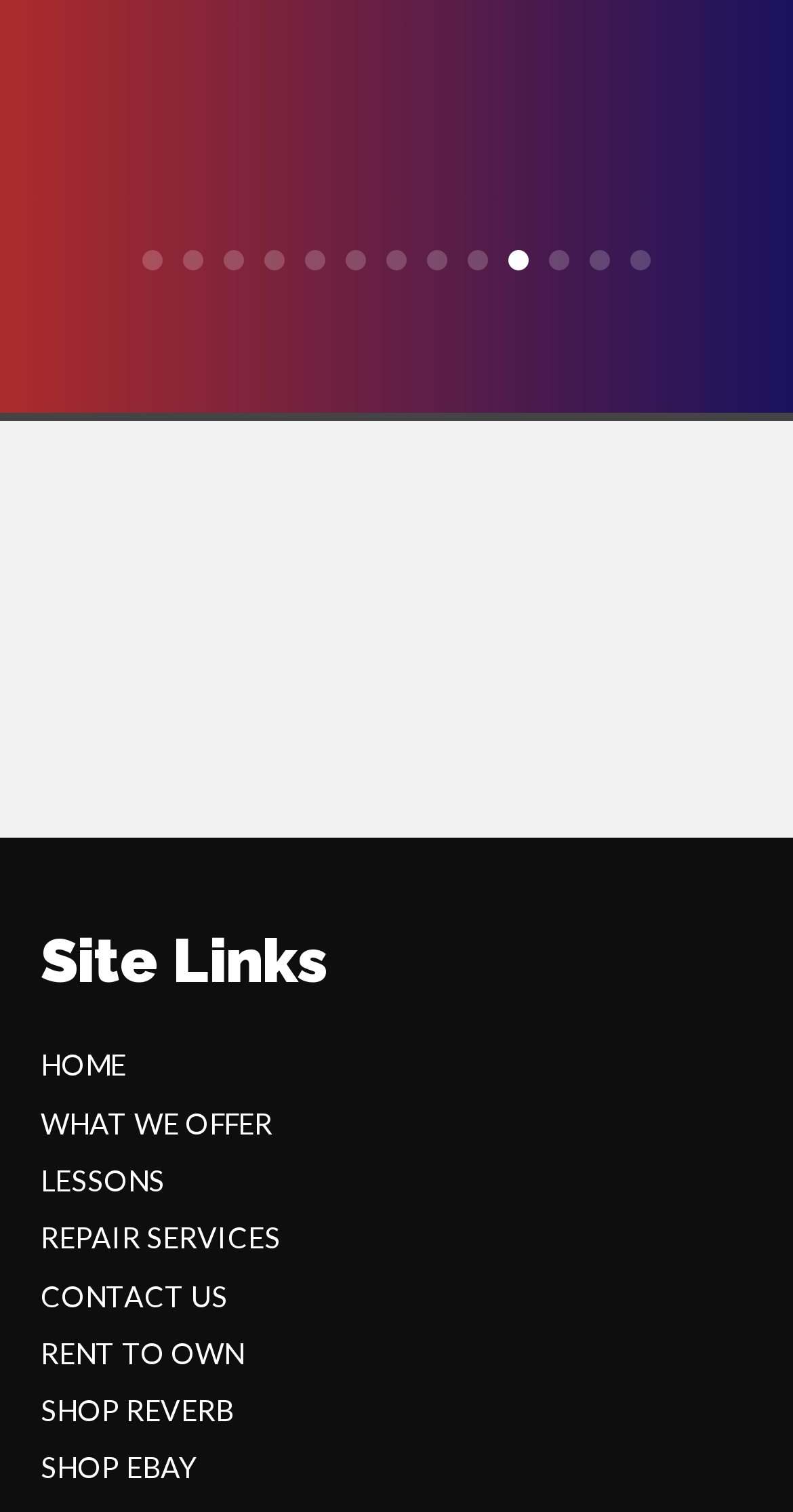Specify the bounding box coordinates of the area that needs to be clicked to achieve the following instruction: "click link 10".

[0.641, 0.165, 0.667, 0.179]